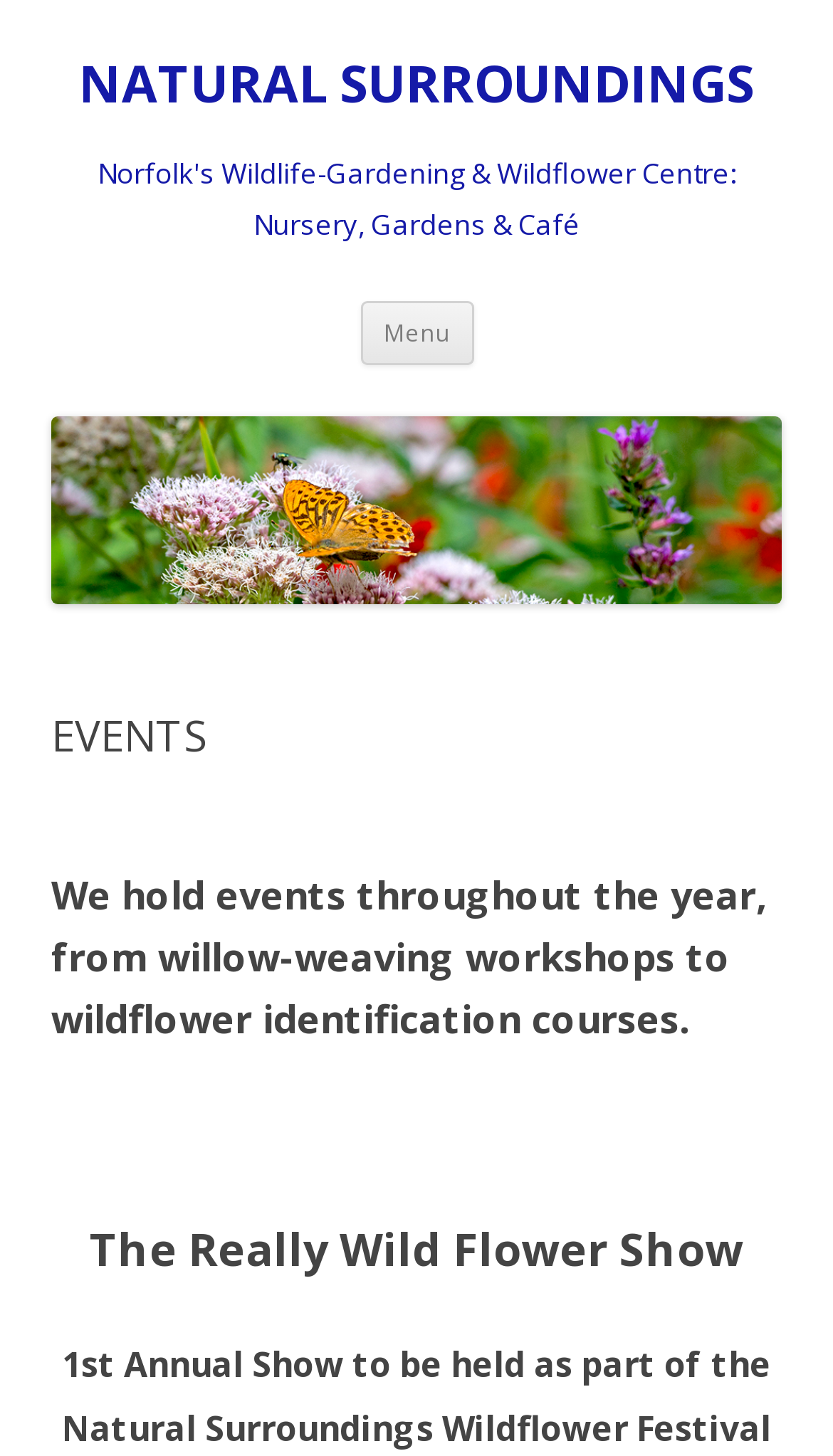Refer to the image and provide an in-depth answer to the question: 
What is the name of the flower show event?

The heading element with the text 'The Really Wild Flower Show' indicates that this is the name of a specific event, which is a flower show.